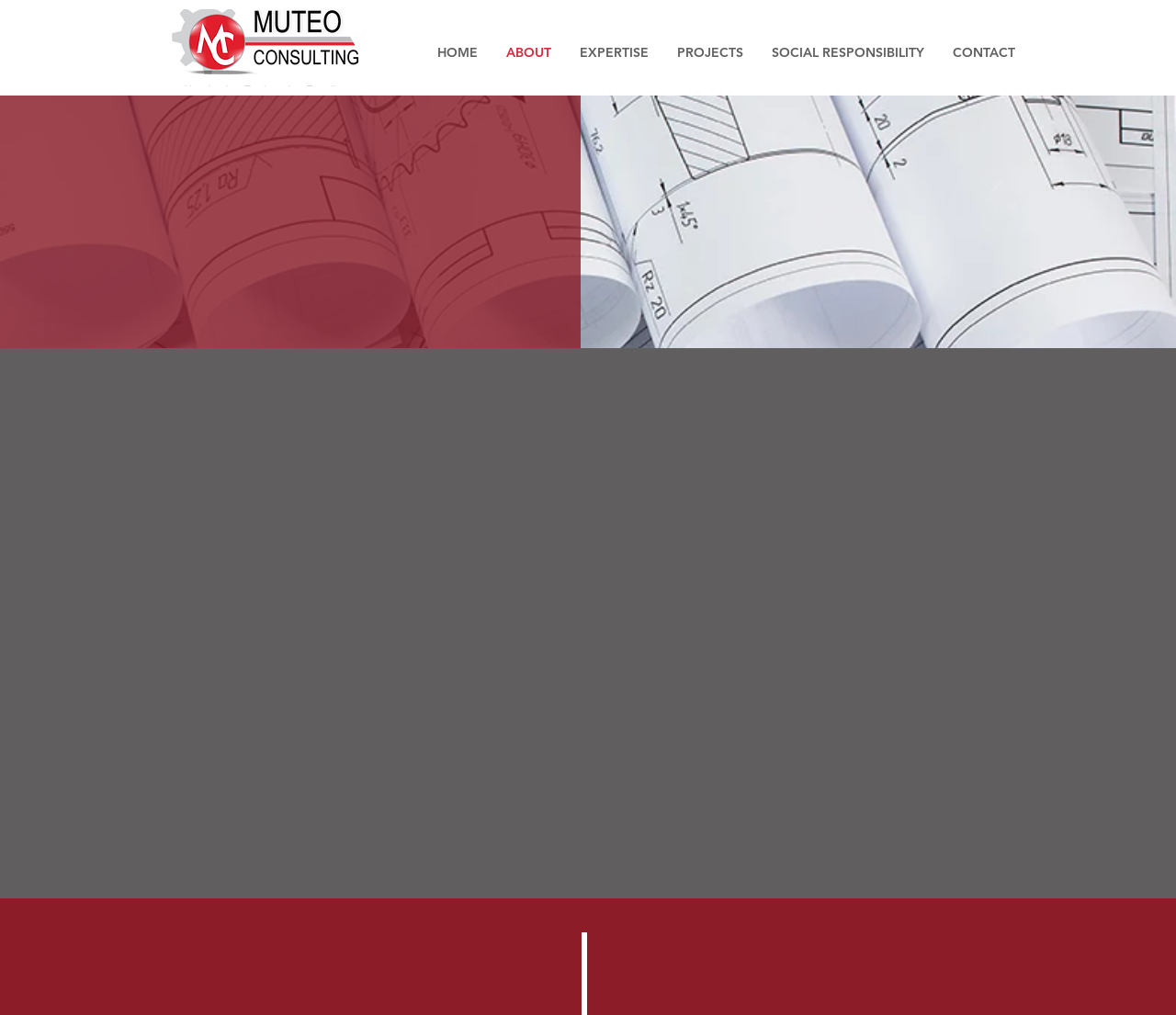Given the following UI element description: "SOCIAL RESPONSIBILITY", find the bounding box coordinates in the webpage screenshot.

[0.644, 0.04, 0.798, 0.064]